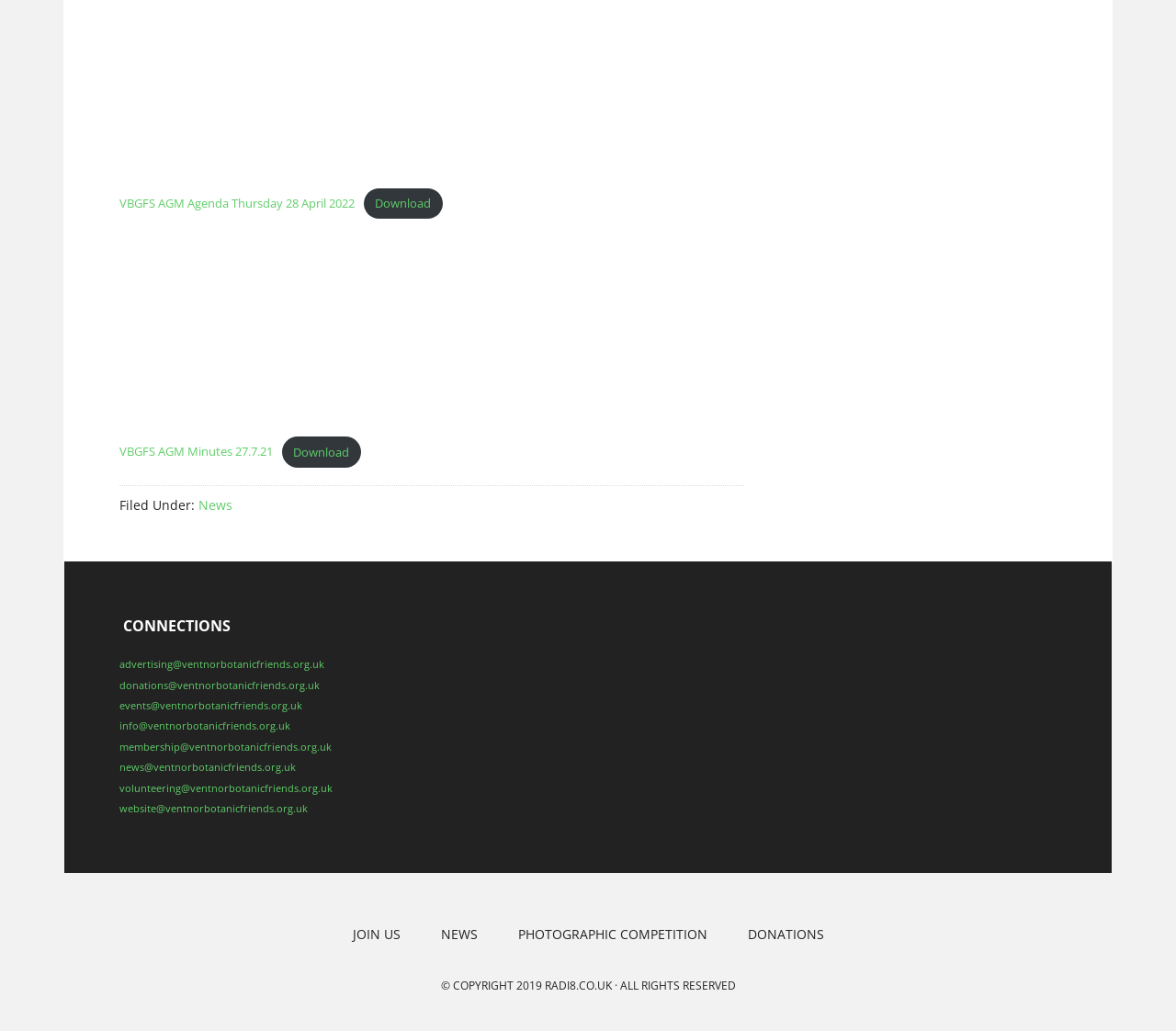Please identify the bounding box coordinates of the element I need to click to follow this instruction: "Visit the store".

None